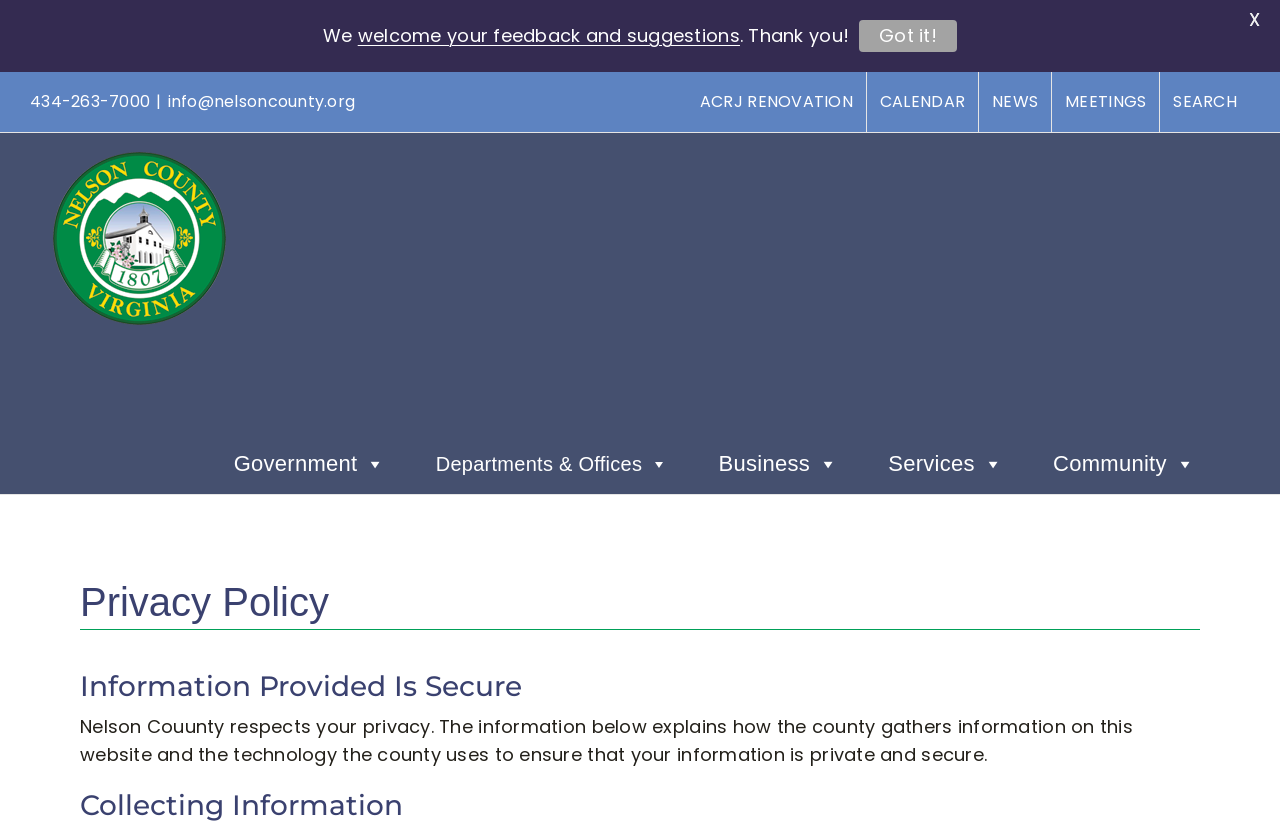What is the topic of the current webpage?
Examine the webpage screenshot and provide an in-depth answer to the question.

The topic of the current webpage is clearly indicated by the heading 'Privacy Policy' with bounding box coordinates [0.062, 0.691, 0.938, 0.756]. The content of the webpage explains how the county gathers information and ensures privacy and security.